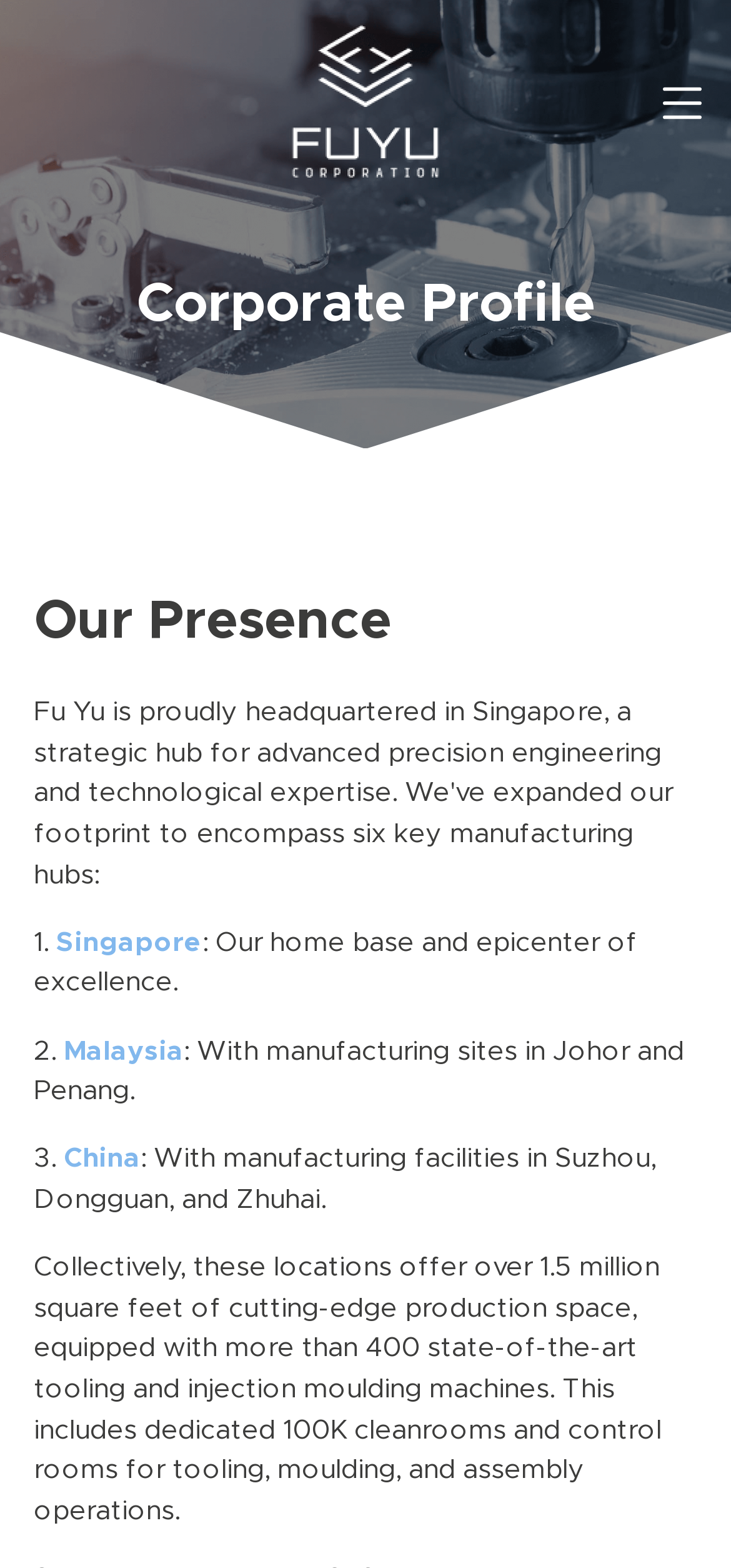Based on the image, please elaborate on the answer to the following question:
How many state-of-the-art tooling and injection moulding machines are there?

I found the text 'equipped with more than 400 state-of-the-art tooling and injection moulding machines' which answers the question.